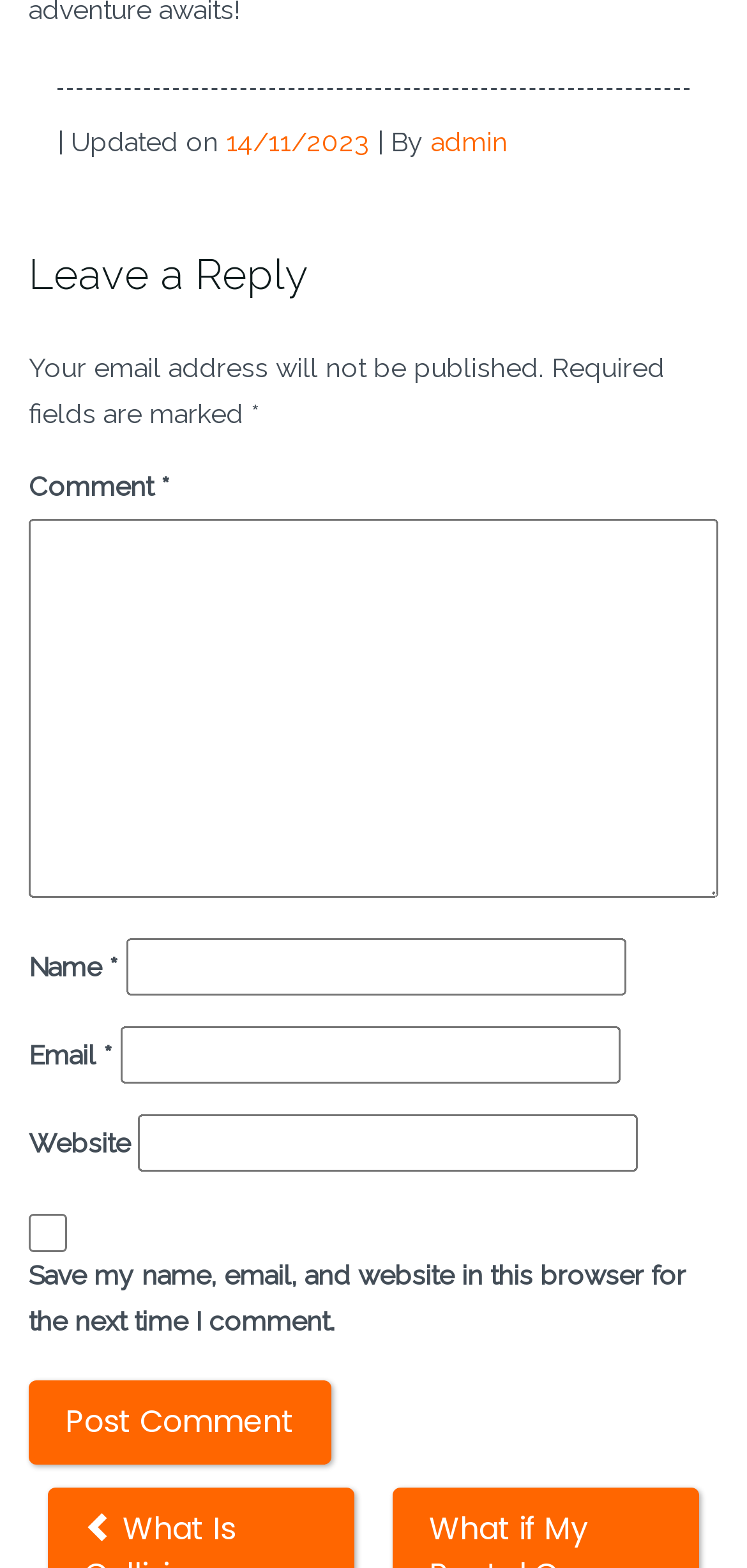Could you highlight the region that needs to be clicked to execute the instruction: "Enter your name"?

[0.169, 0.599, 0.838, 0.635]